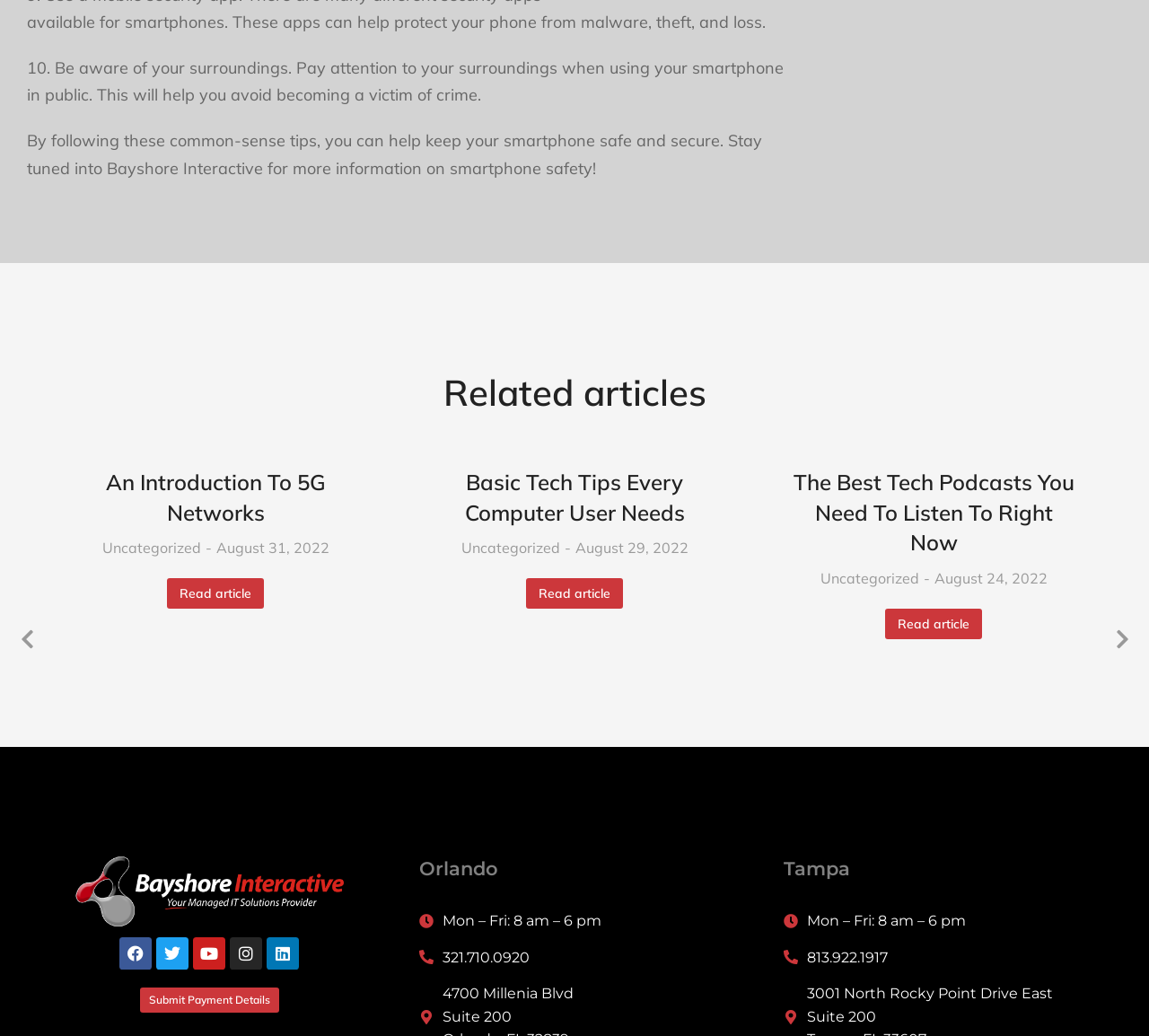Please identify the bounding box coordinates of the element I should click to complete this instruction: 'Read more about The Best Tech Podcasts You Need To Listen To Right Now'. The coordinates should be given as four float numbers between 0 and 1, like this: [left, top, right, bottom].

[0.77, 0.587, 0.855, 0.617]